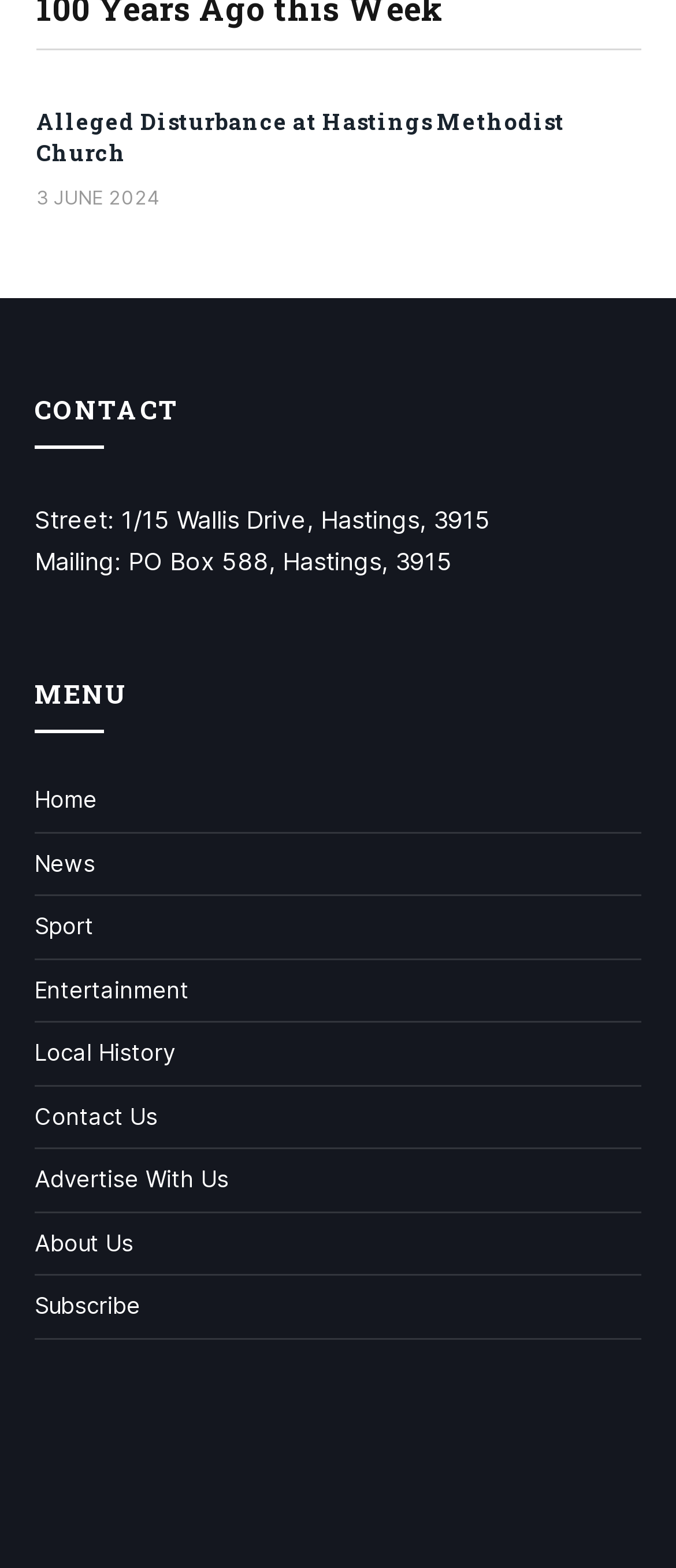Find the bounding box coordinates for the element that must be clicked to complete the instruction: "read the news article". The coordinates should be four float numbers between 0 and 1, indicated as [left, top, right, bottom].

[0.054, 0.067, 0.836, 0.108]